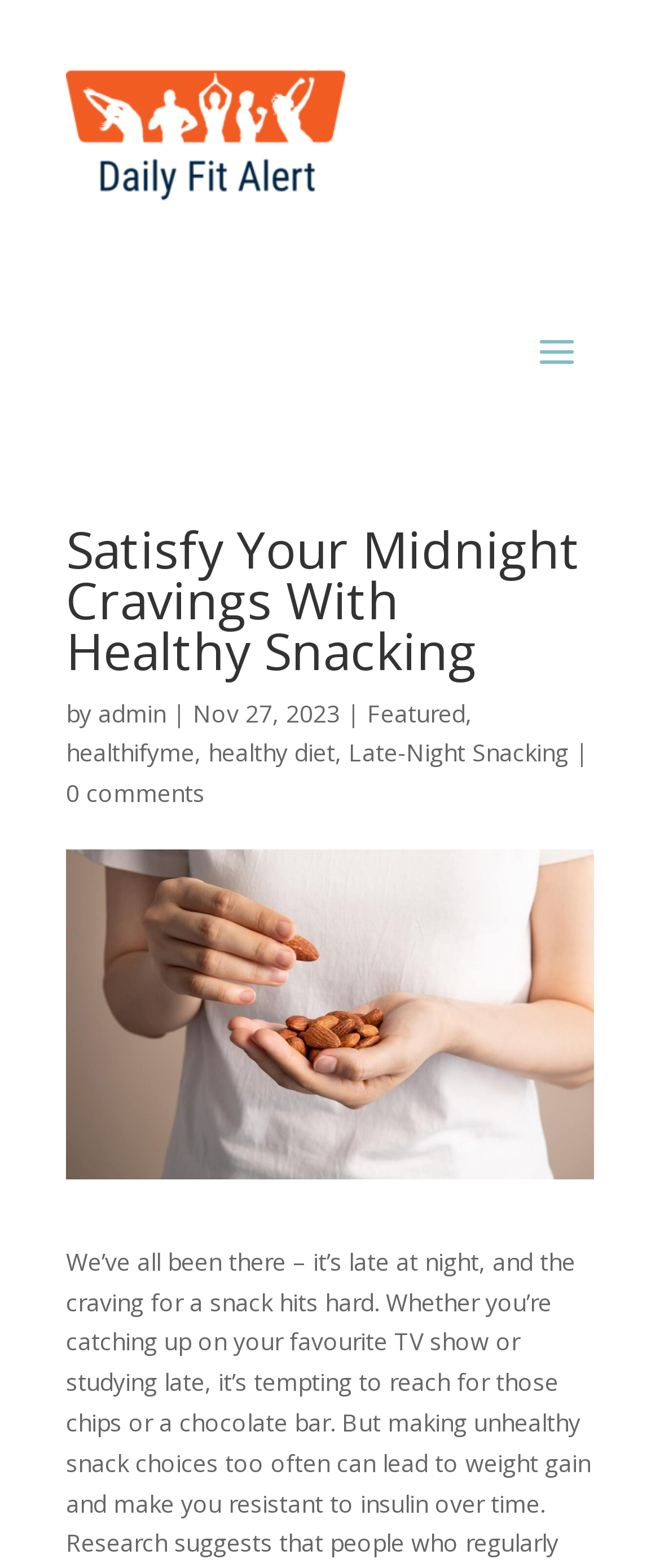Provide a single word or phrase to answer the given question: 
What is the number of comments on the article?

0